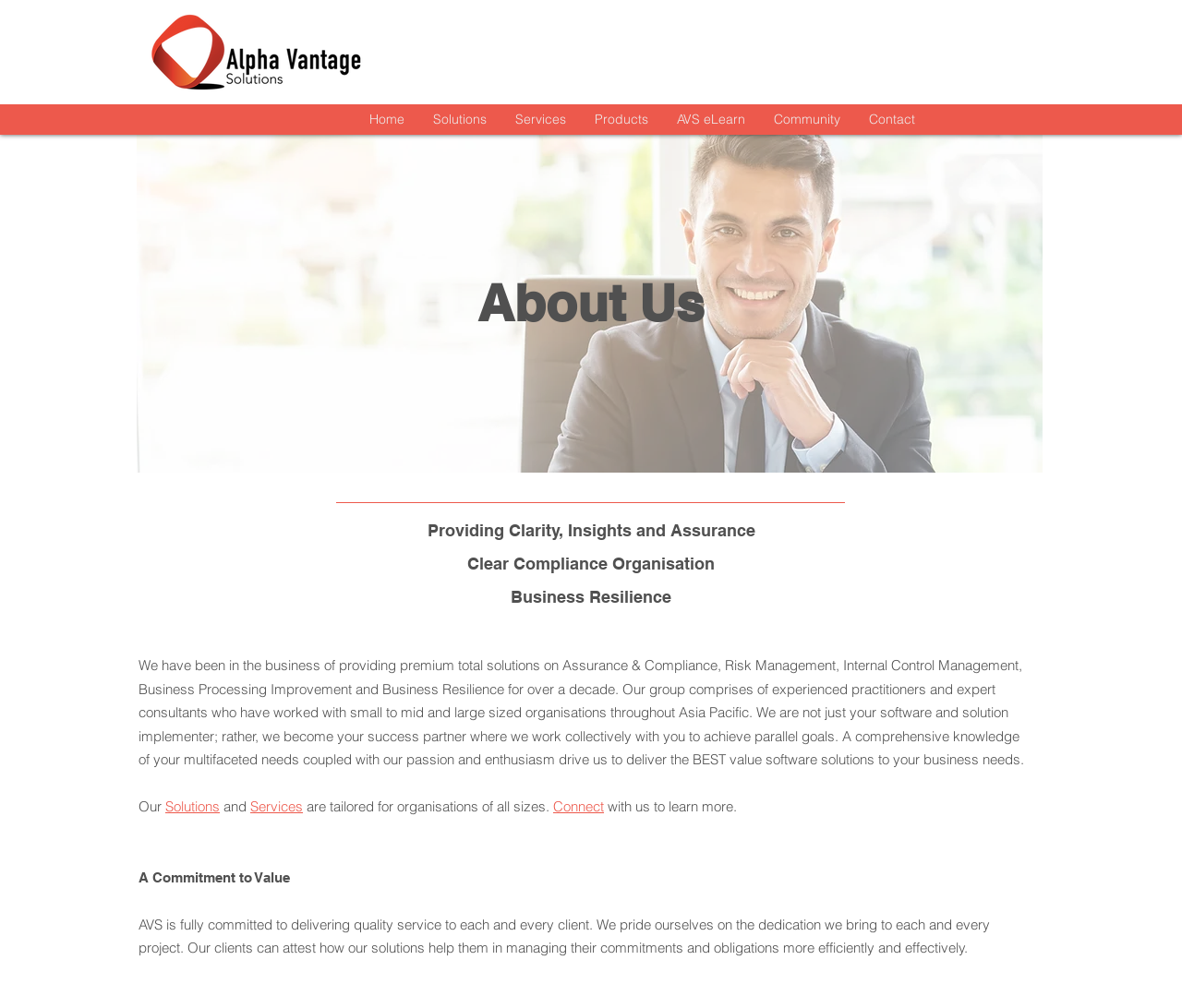What is the company name?
Using the visual information from the image, give a one-word or short-phrase answer.

AVS